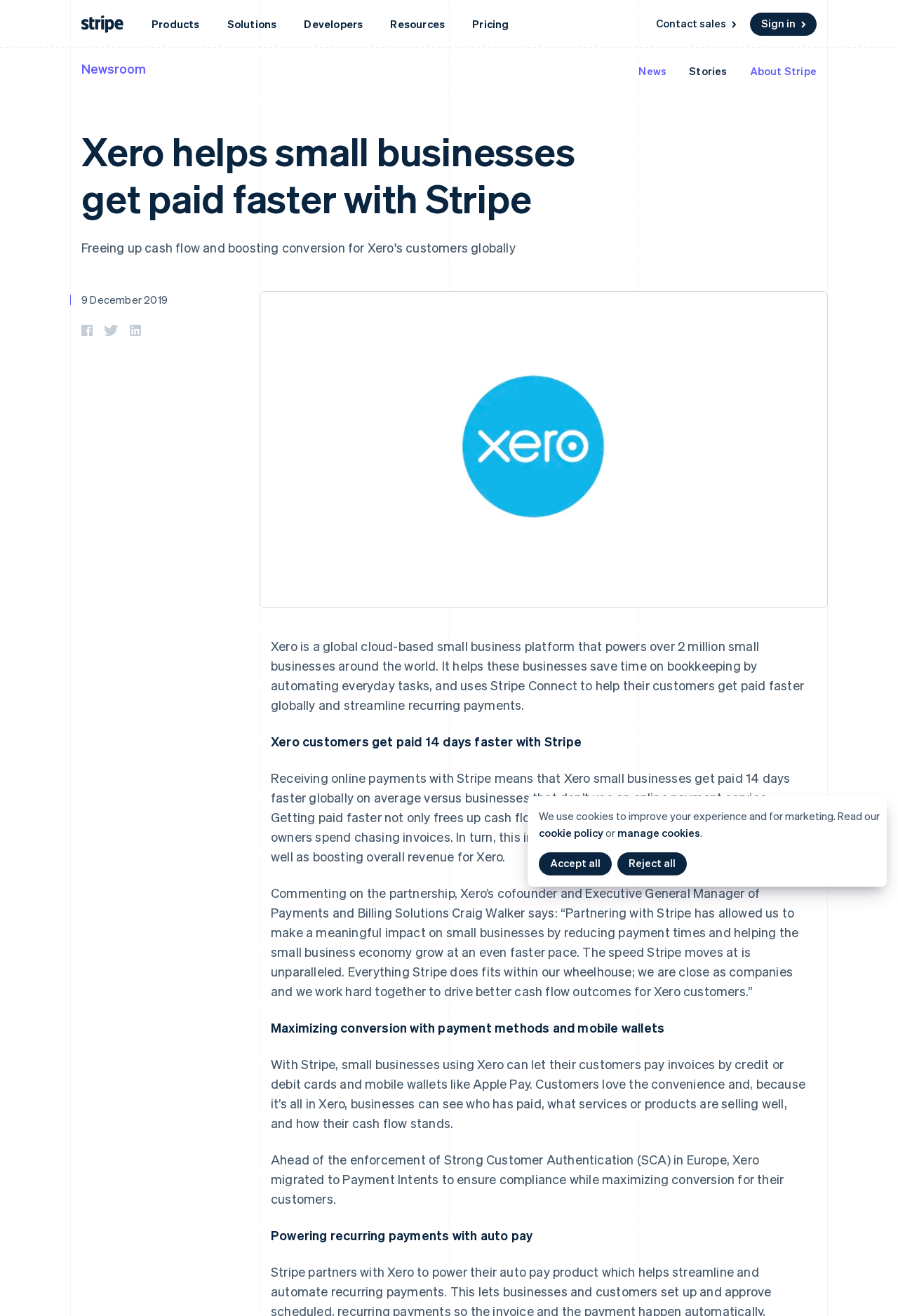Pinpoint the bounding box coordinates of the clickable element needed to complete the instruction: "Click on the 'GUIDES' heading". The coordinates should be provided as four float numbers between 0 and 1: [left, top, right, bottom].

[0.072, 0.088, 0.25, 0.098]